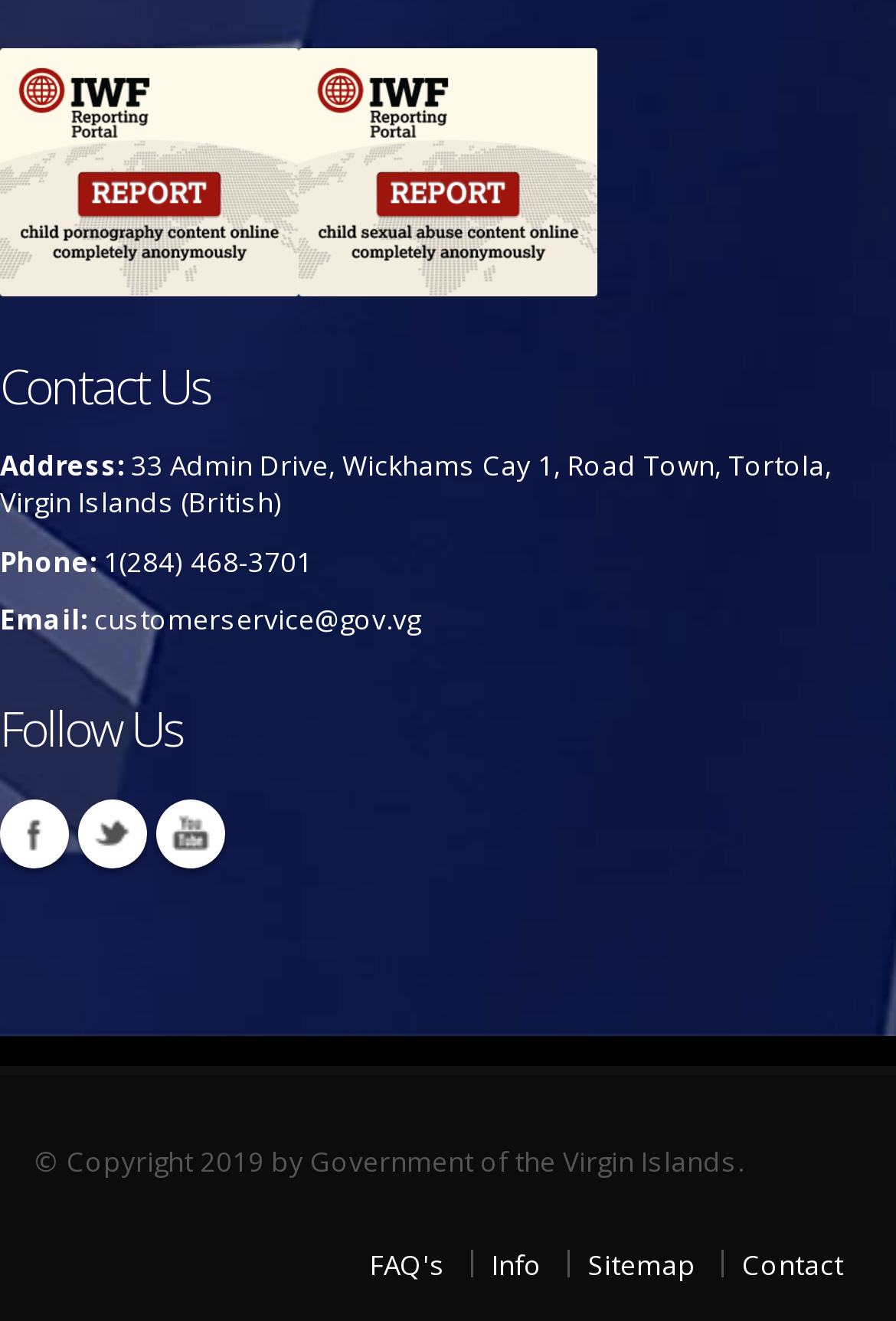What is the phone number of the Government of the Virgin Islands?
Refer to the image and provide a one-word or short phrase answer.

(284) 468-3701